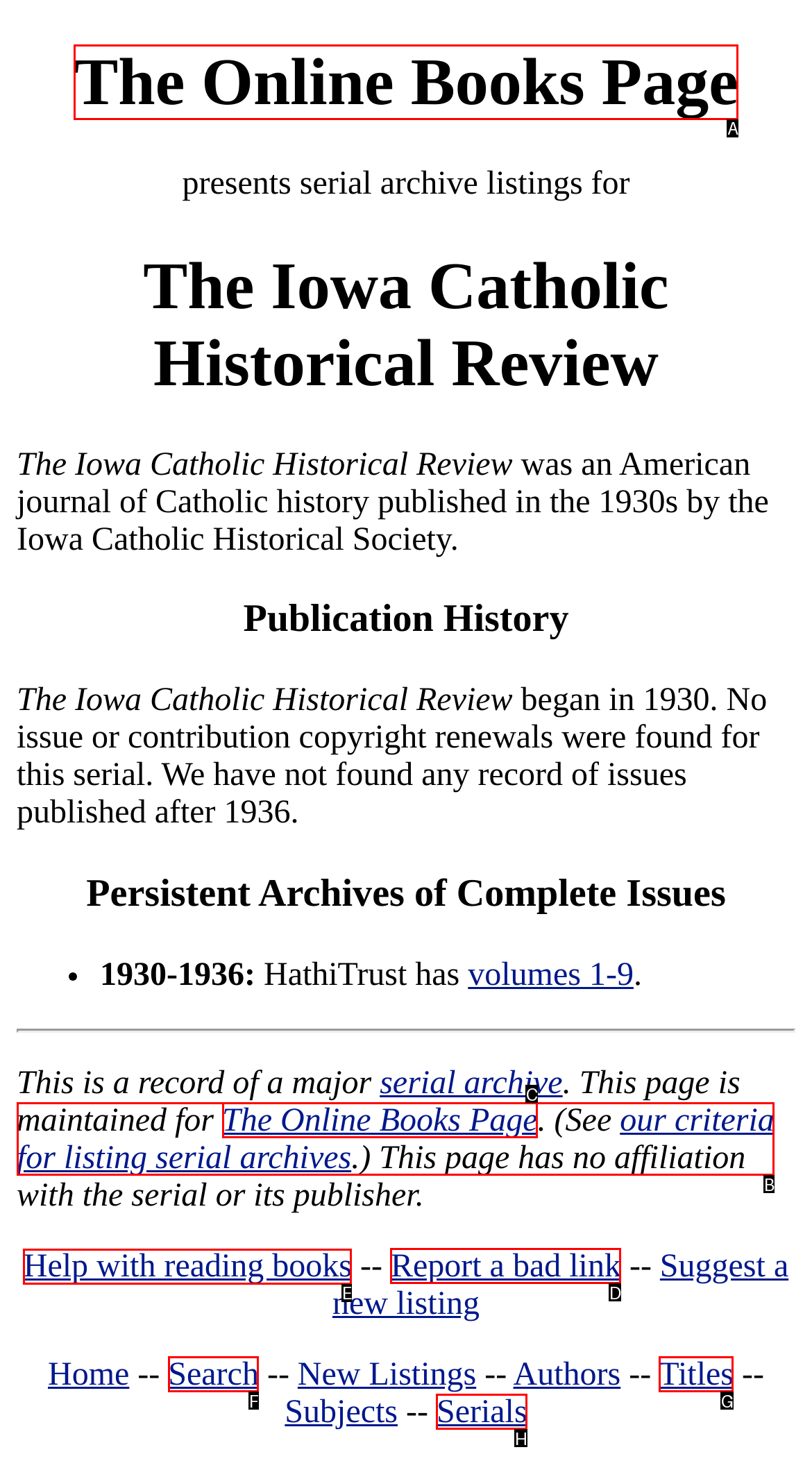Choose the HTML element that should be clicked to achieve this task: get help with reading books
Respond with the letter of the correct choice.

E